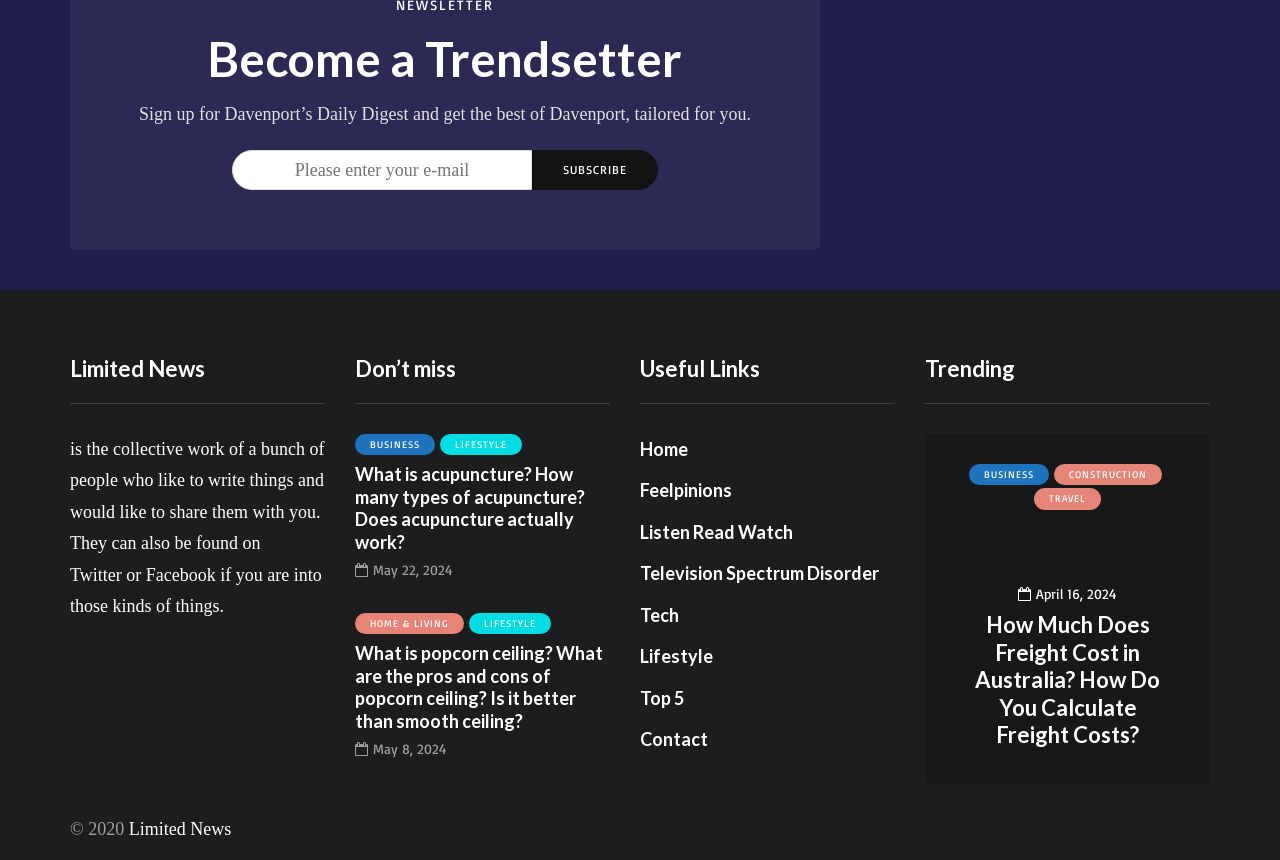Could you provide the bounding box coordinates for the portion of the screen to click to complete this instruction: "Explore the page of Ka-Zar, Lord Kevin Plunder"?

None